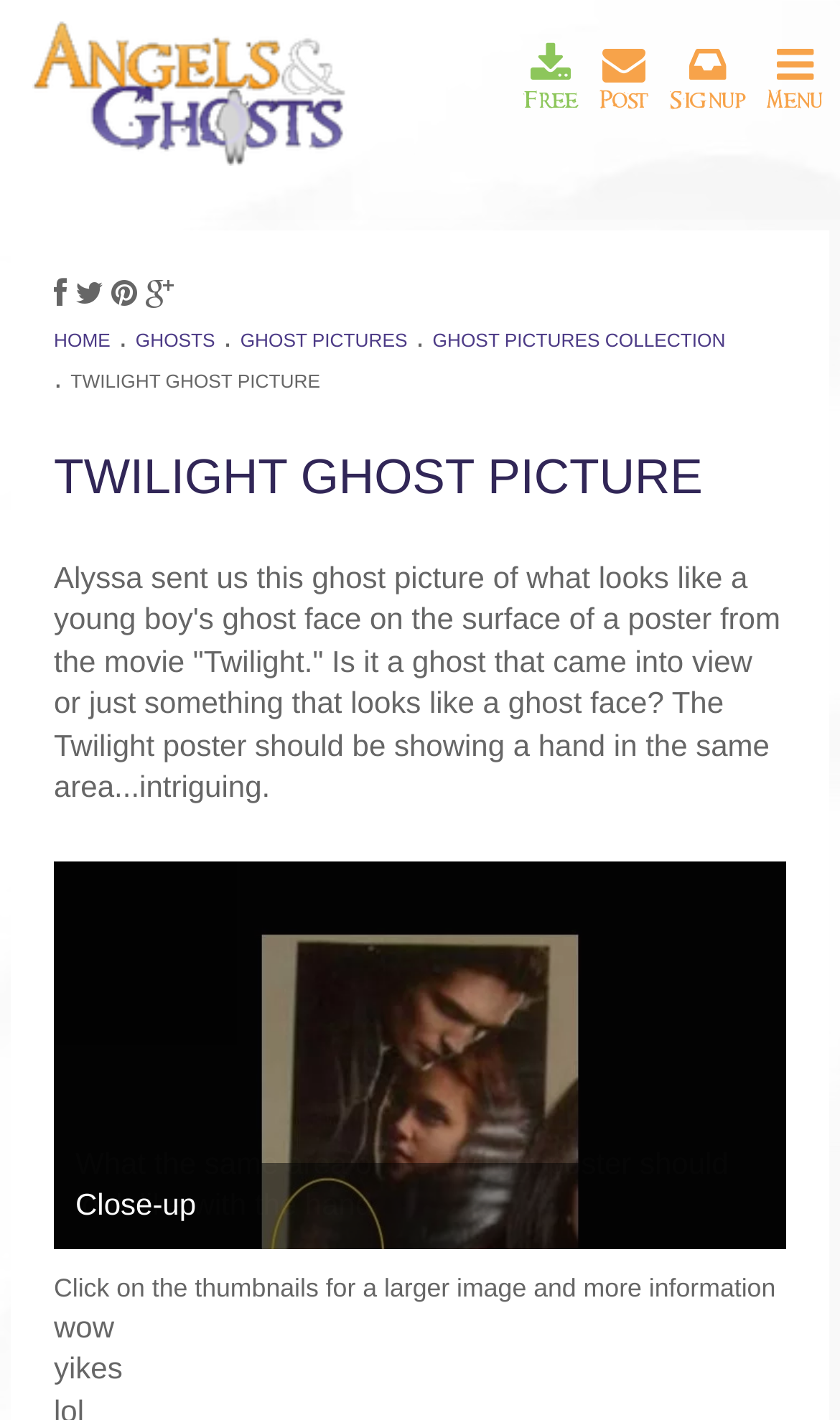Identify the bounding box coordinates of the clickable region required to complete the instruction: "Open the 'TWILIGHT GHOST PICTURE' page". The coordinates should be given as four float numbers within the range of 0 and 1, i.e., [left, top, right, bottom].

[0.084, 0.261, 0.381, 0.276]